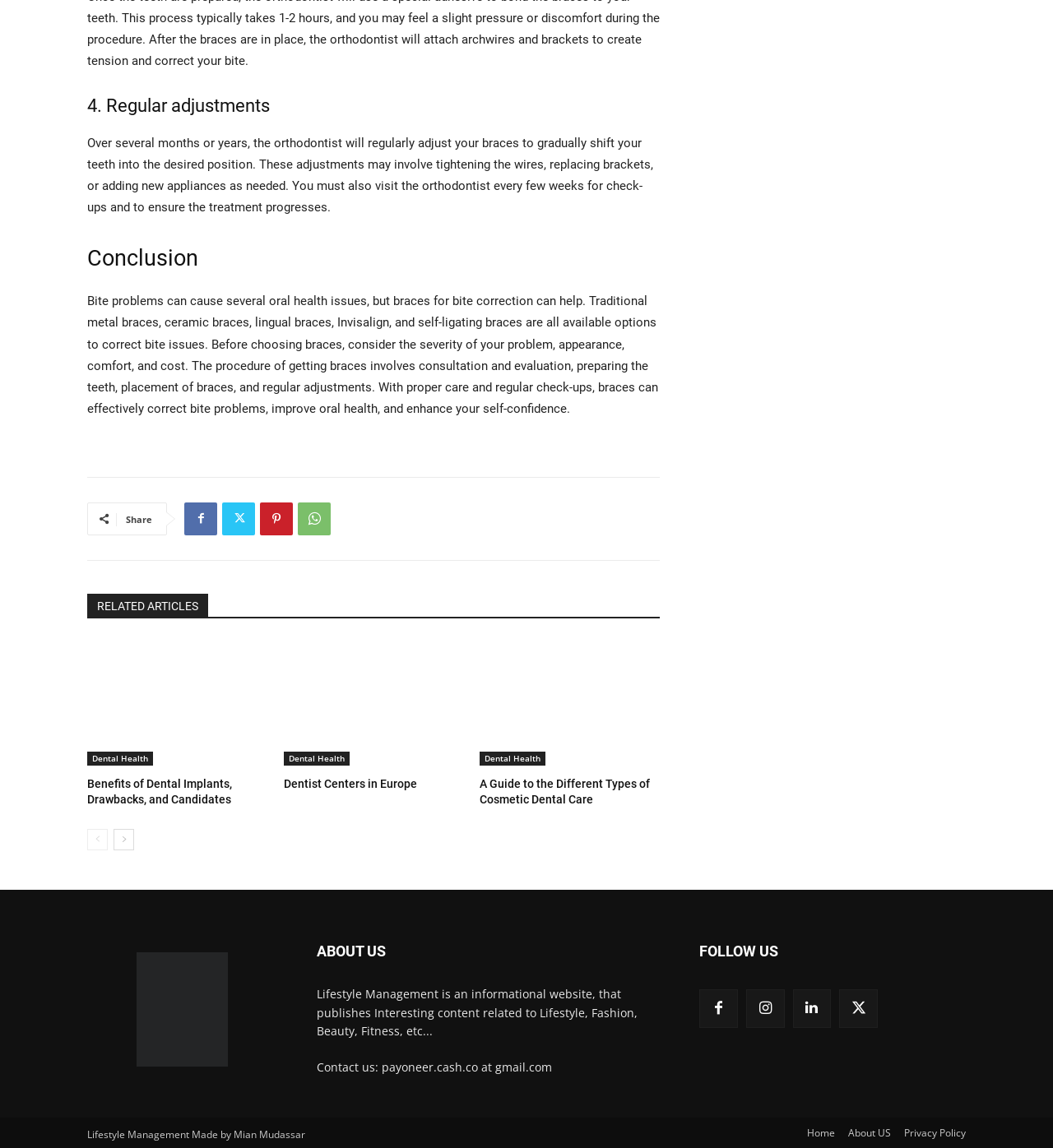Please mark the clickable region by giving the bounding box coordinates needed to complete this instruction: "Go to the 'About US' page".

[0.805, 0.978, 0.846, 0.993]